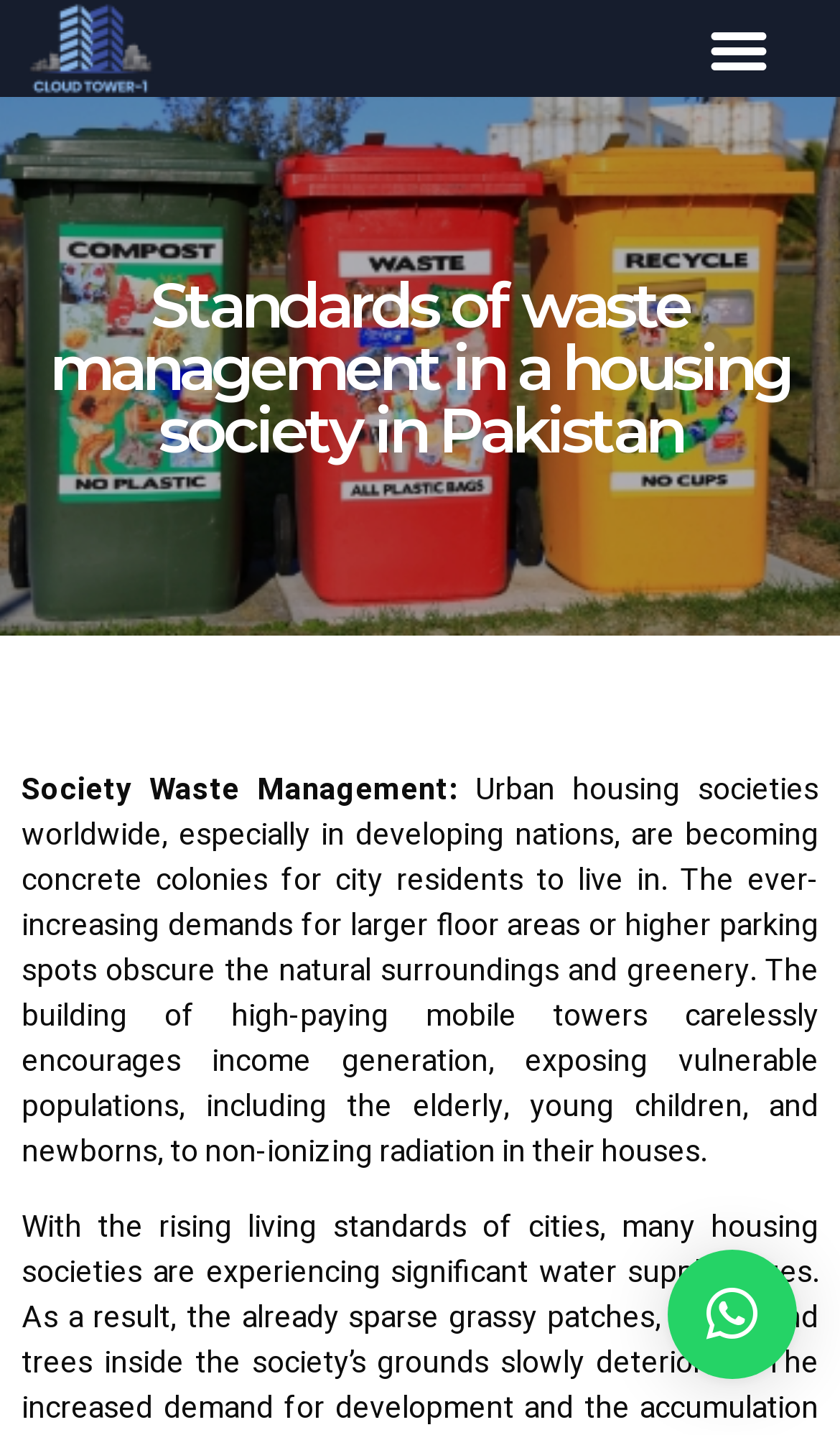What is the logo of the webpage?
Please answer the question with a single word or phrase, referencing the image.

Tower logo